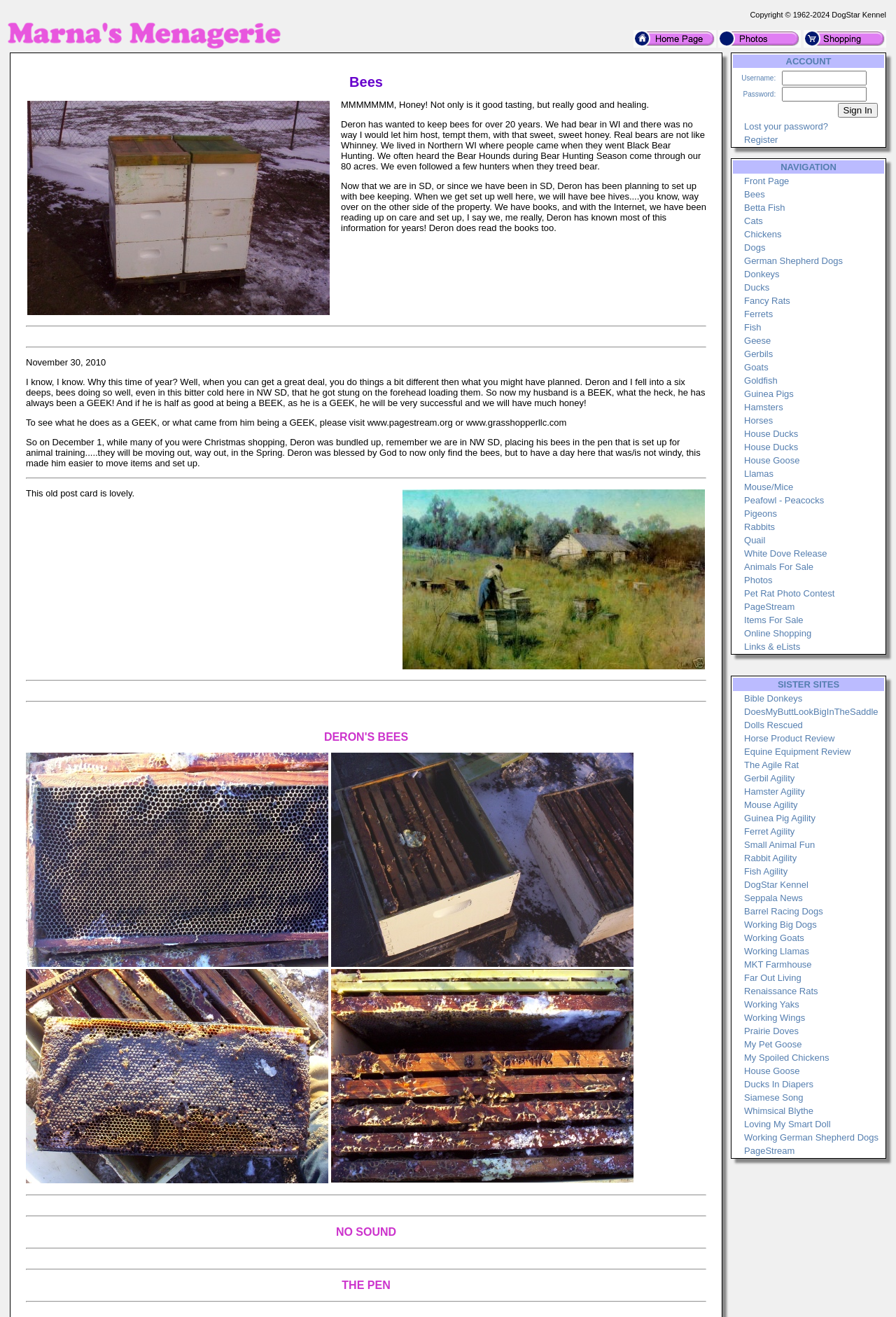For the element described, predict the bounding box coordinates as (top-left x, top-left y, bottom-right x, bottom-right y). All values should be between 0 and 1. Element description: alt="marnasmenagerie.com" title="Marna&#39;s Menagerie"

[0.008, 0.031, 0.314, 0.039]